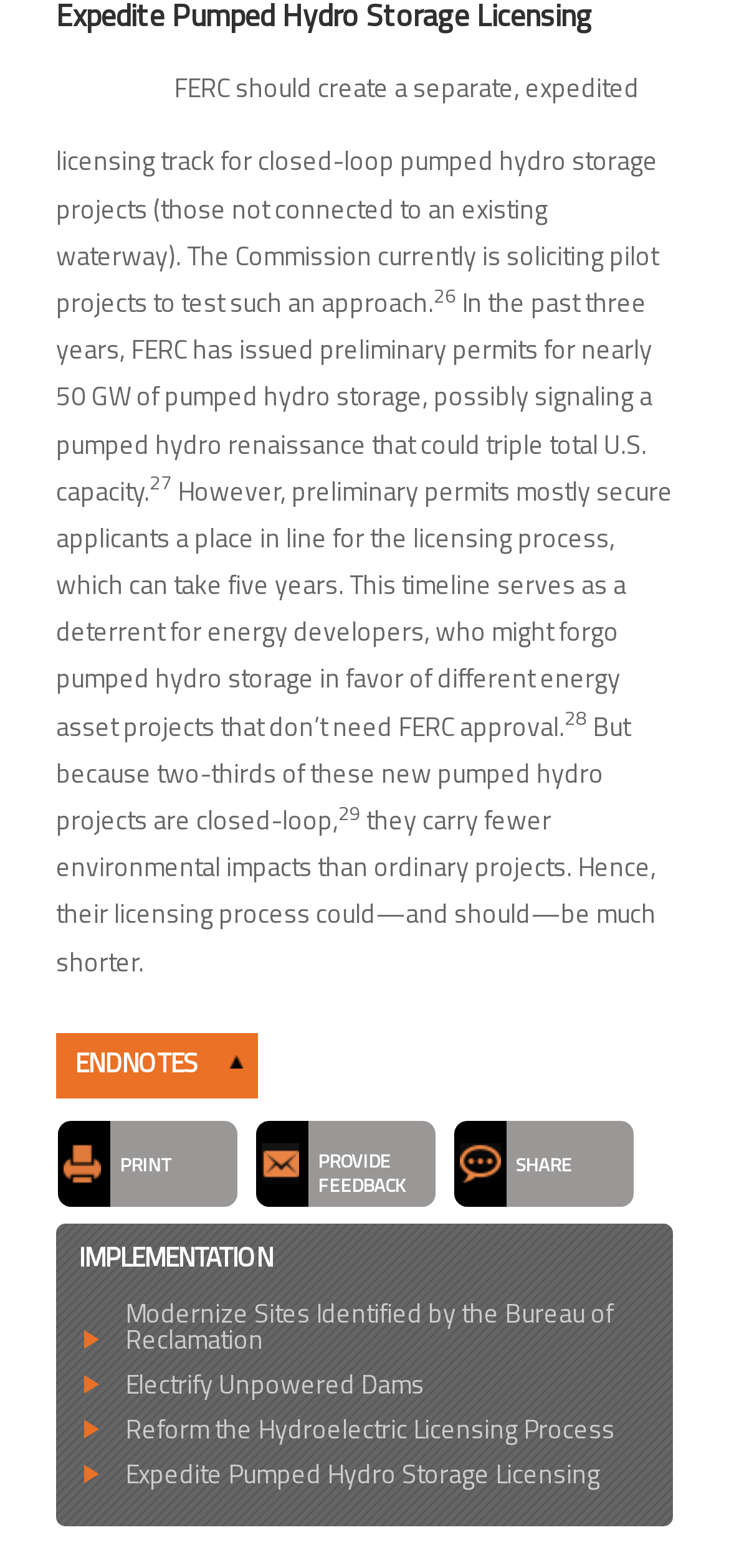Answer briefly with one word or phrase:
What is the benefit of closed-loop pumped hydro projects?

fewer environmental impacts